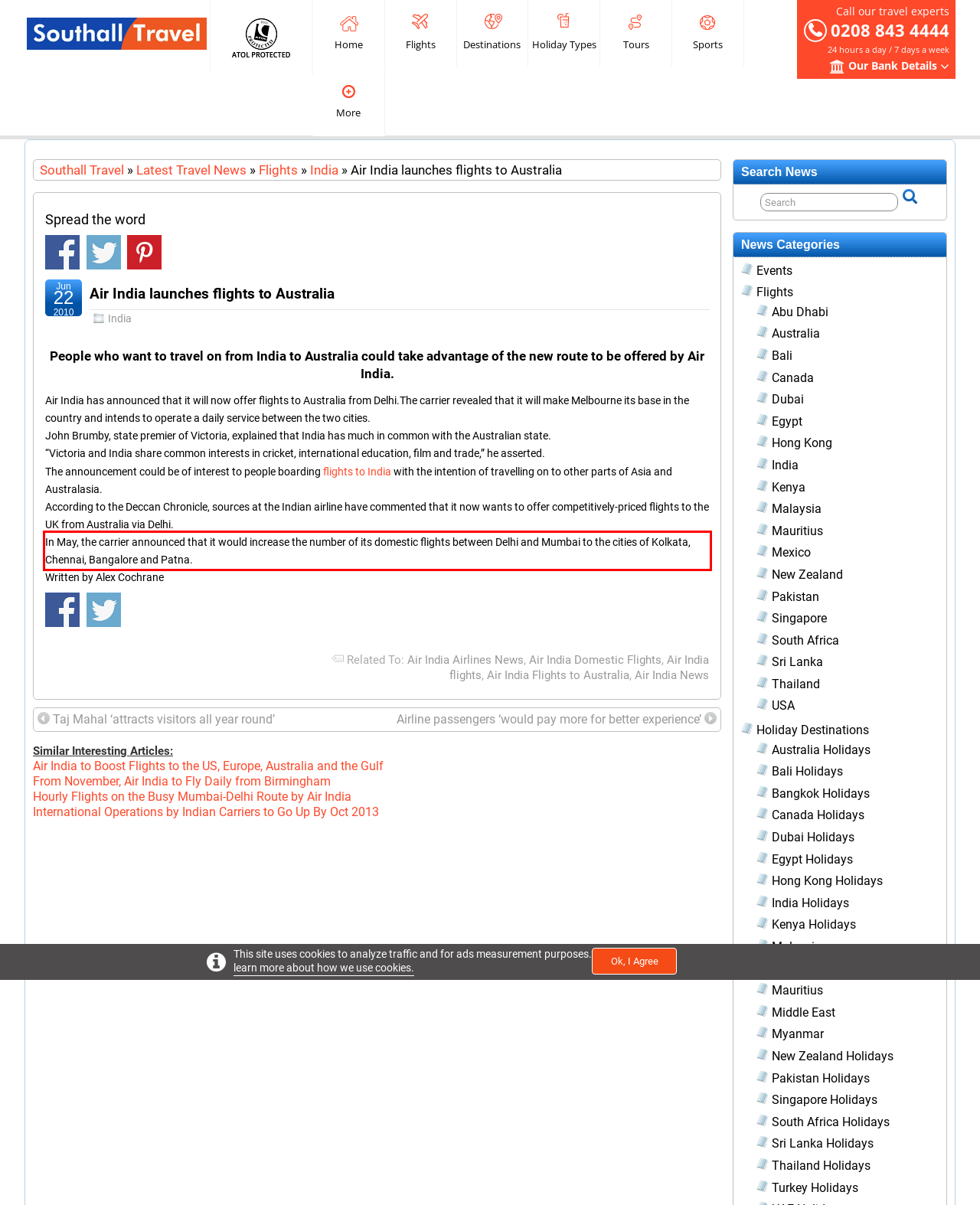Given a screenshot of a webpage with a red bounding box, extract the text content from the UI element inside the red bounding box.

In May, the carrier announced that it would increase the number of its domestic flights between Delhi and Mumbai to the cities of Kolkata, Chennai, Bangalore and Patna.